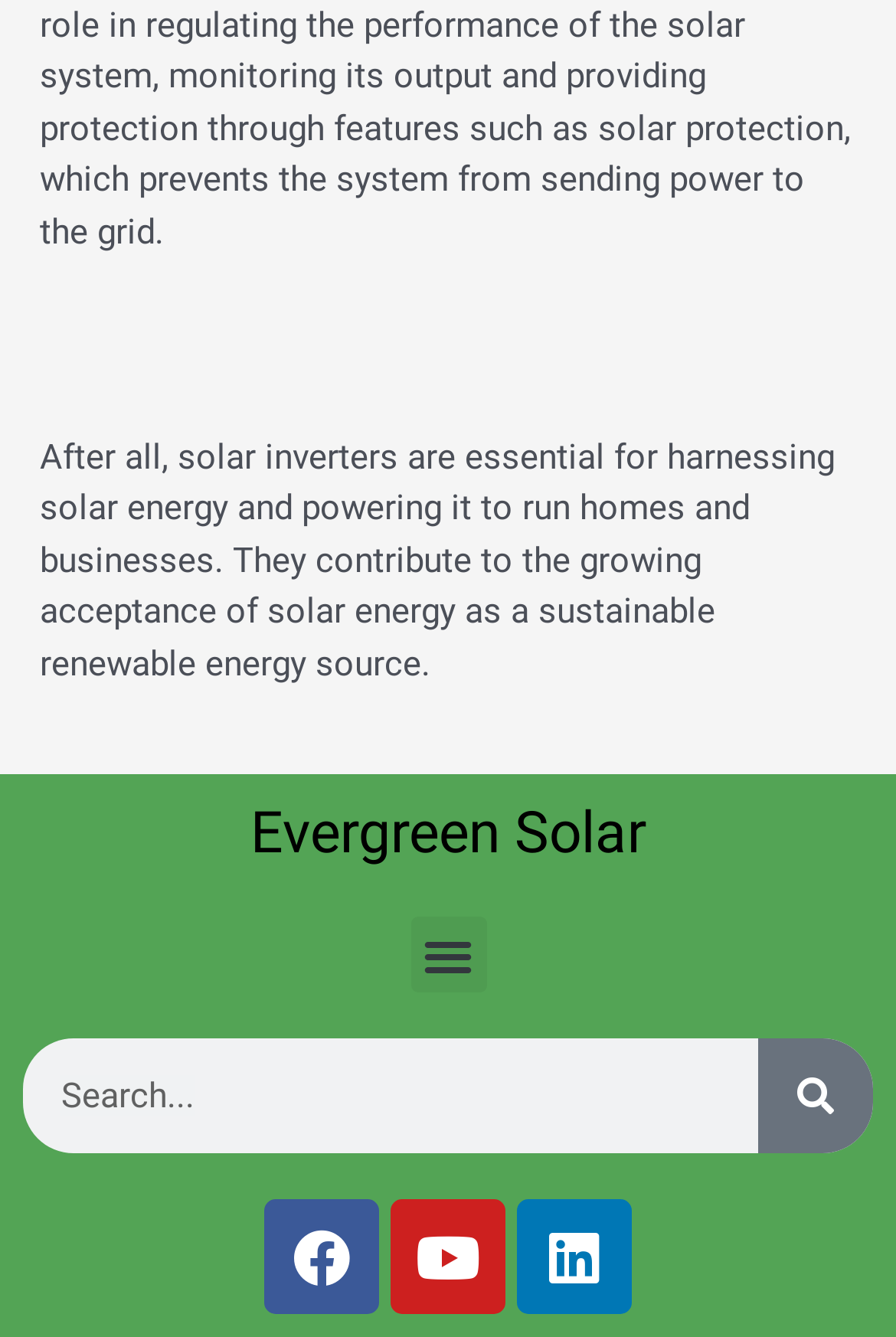Find the bounding box of the web element that fits this description: "Facebook".

[0.295, 0.897, 0.423, 0.983]